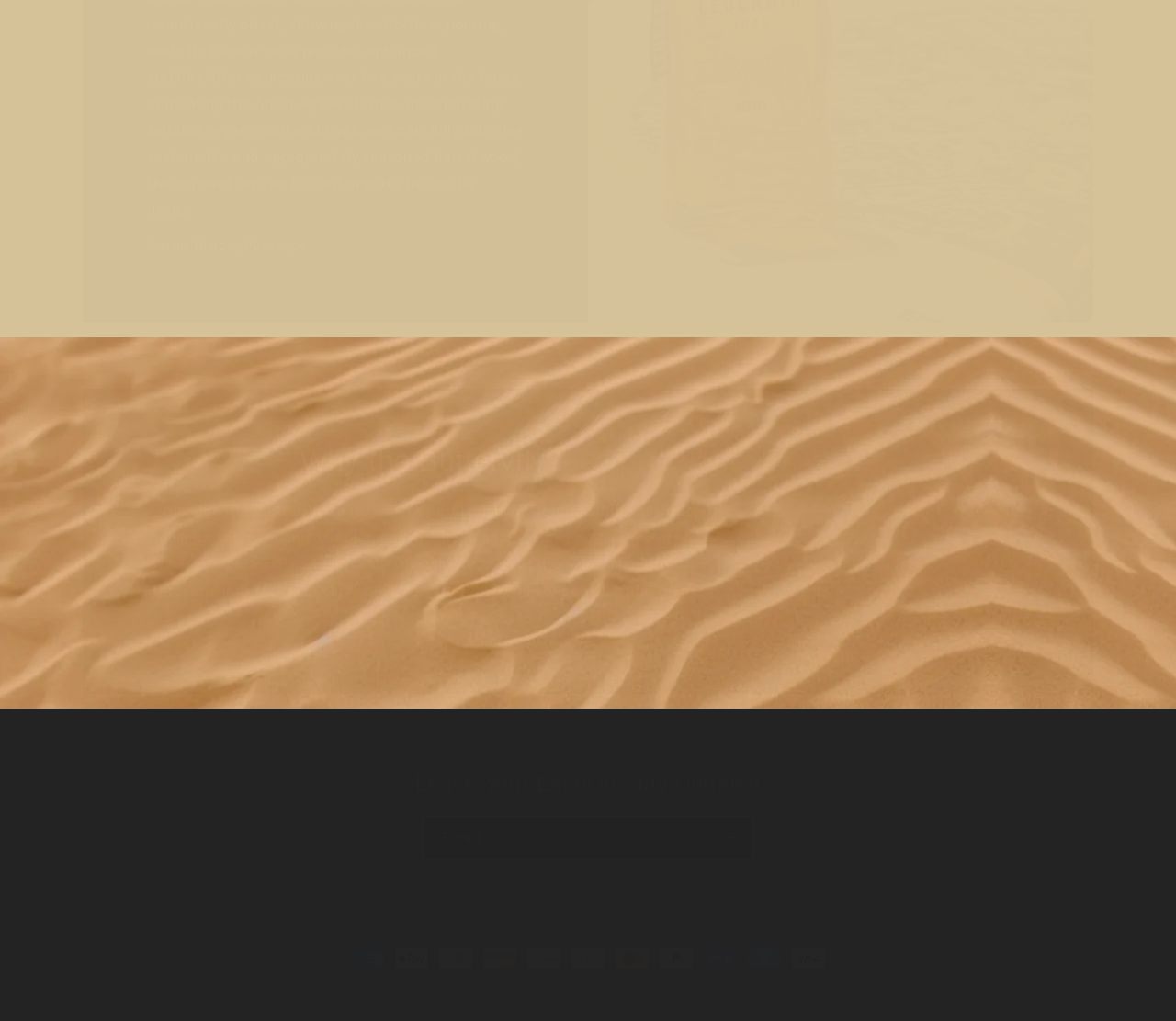Use a single word or phrase to answer the question:
What is the copyright year?

2024